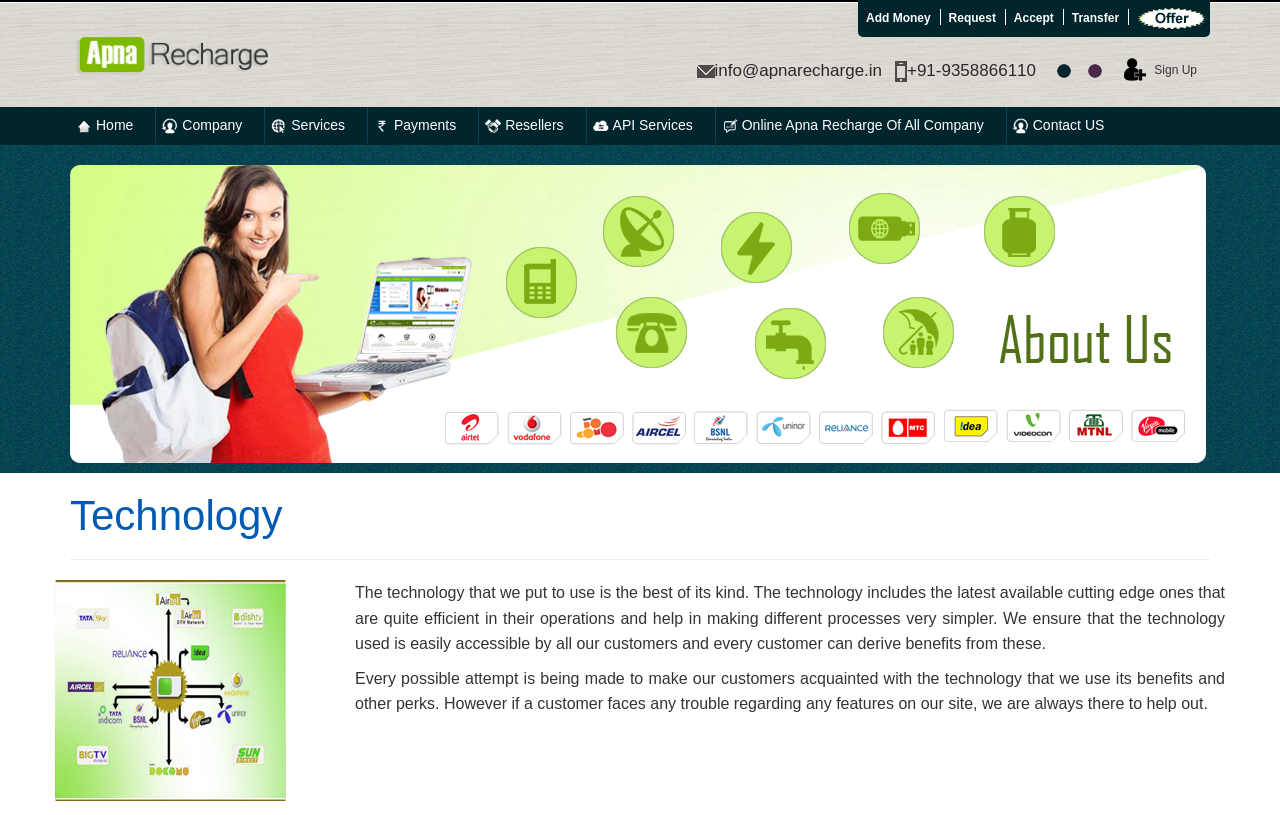Pinpoint the bounding box coordinates of the area that should be clicked to complete the following instruction: "Contact Innovent". The coordinates must be given as four float numbers between 0 and 1, i.e., [left, top, right, bottom].

None